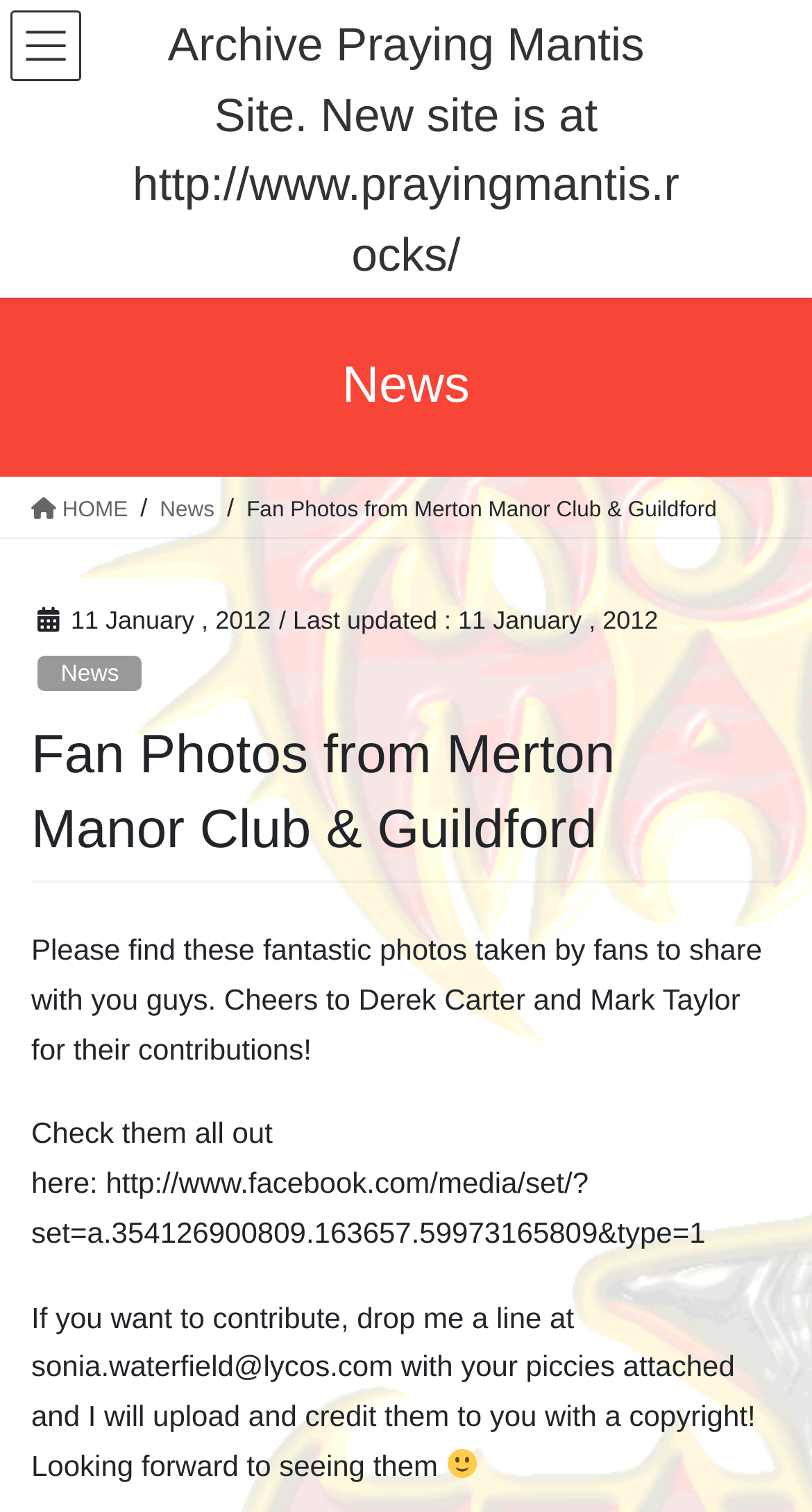Locate the bounding box of the UI element based on this description: "HOME". Provide four float numbers between 0 and 1 as [left, top, right, bottom].

[0.038, 0.324, 0.157, 0.348]